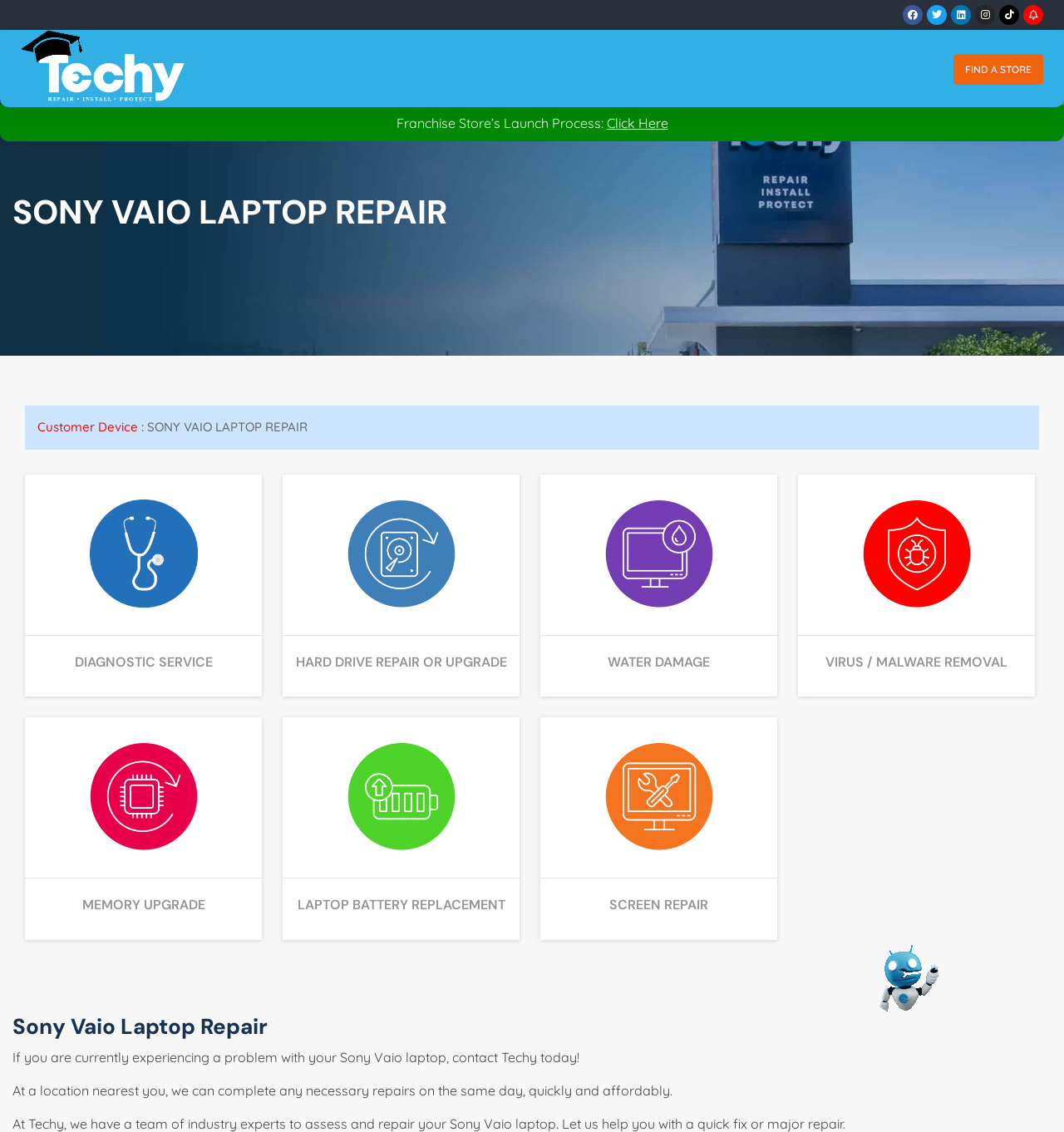Refer to the image and answer the question with as much detail as possible: What is the last repair service listed on the webpage?

The last repair service listed on the webpage is 'Screen Repair', which is located under the 'SONY VAIO LAPTOP REPAIR' heading. It is accompanied by an image and a link to the service.